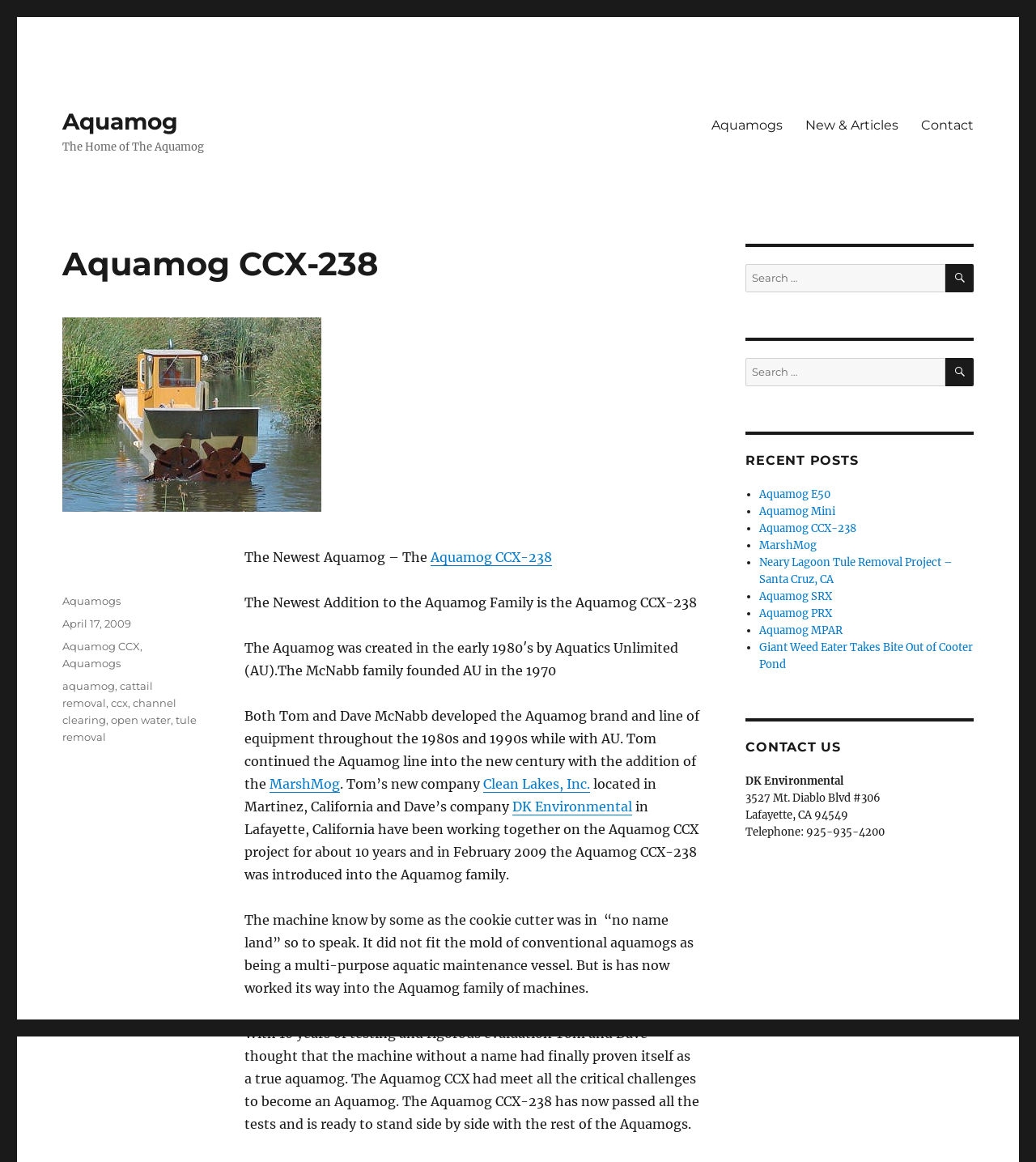Please identify the bounding box coordinates of the area that needs to be clicked to follow this instruction: "View the 'Aquamog CCX-238' post".

[0.416, 0.472, 0.533, 0.486]